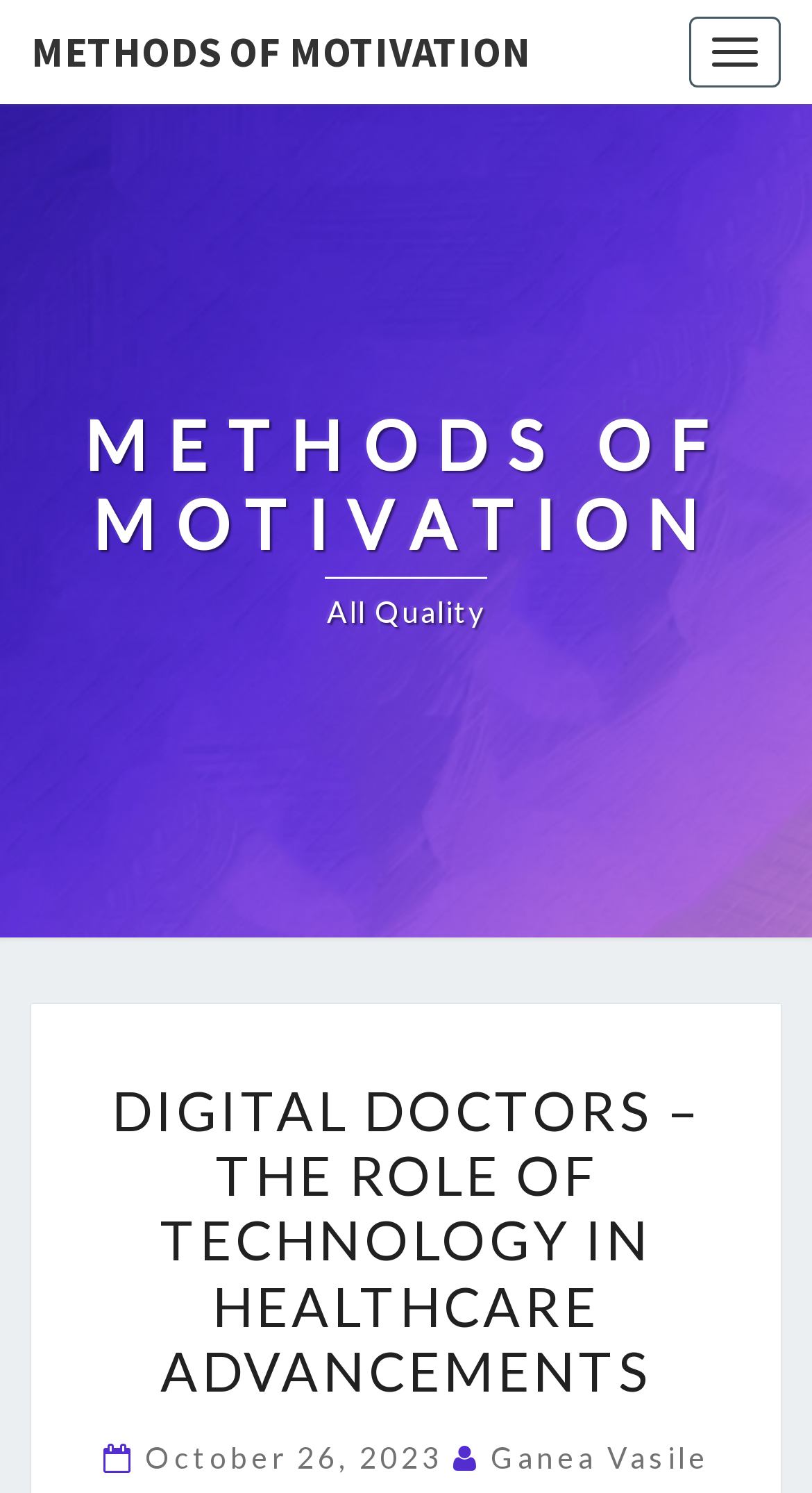What is the purpose of the button at the top?
Please use the image to provide a one-word or short phrase answer.

Toggle navigation